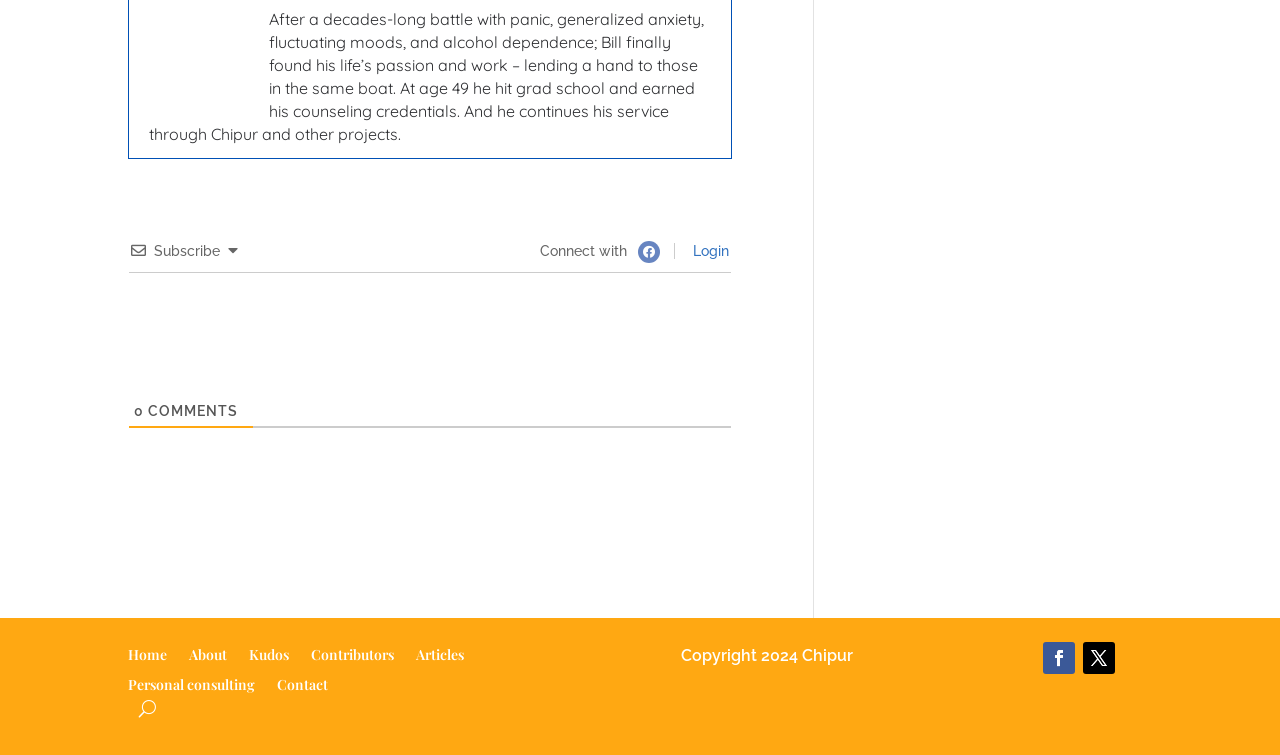Give a concise answer using one word or a phrase to the following question:
What is the purpose of the 'Login' link?

To log in